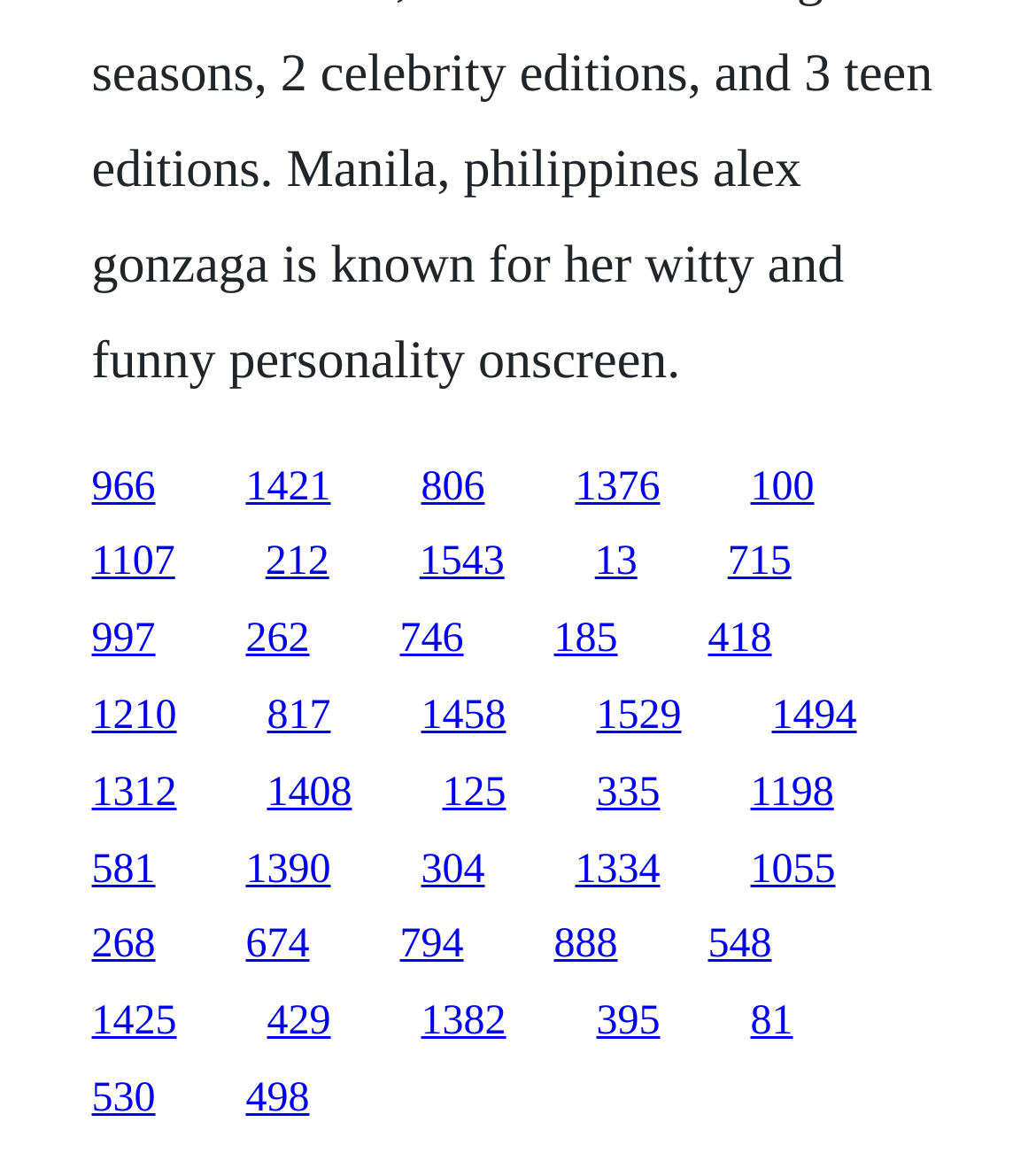Identify the bounding box coordinates of the area that should be clicked in order to complete the given instruction: "go to About Us page". The bounding box coordinates should be four float numbers between 0 and 1, i.e., [left, top, right, bottom].

None